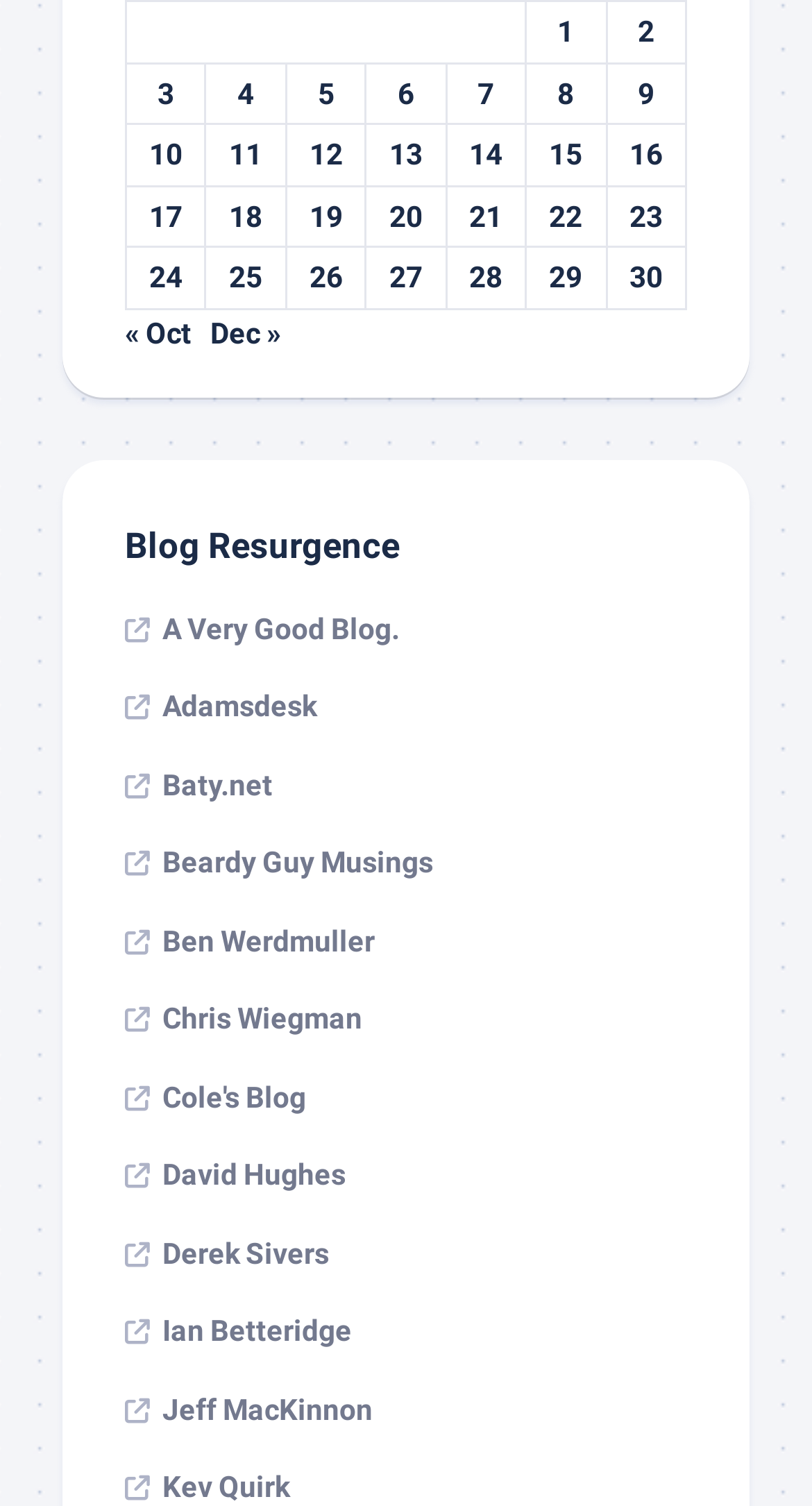Determine the bounding box coordinates of the clickable element to complete this instruction: "Check 'Posts published on November 30, 2019'". Provide the coordinates in the format of four float numbers between 0 and 1, [left, top, right, bottom].

[0.775, 0.173, 0.816, 0.195]